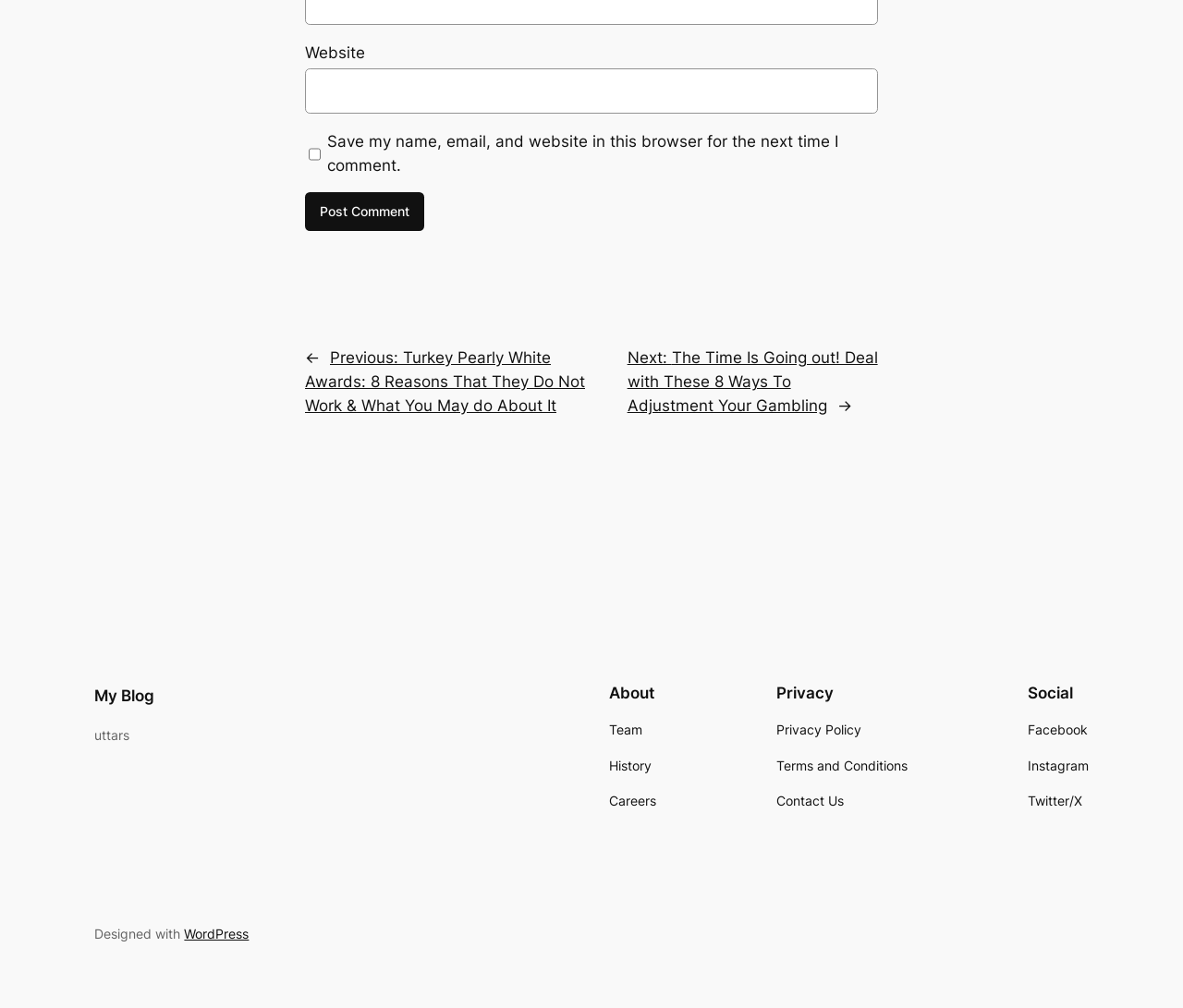Please answer the following question using a single word or phrase: 
What is the theme of the previous post?

Turkey Pearly White Awards